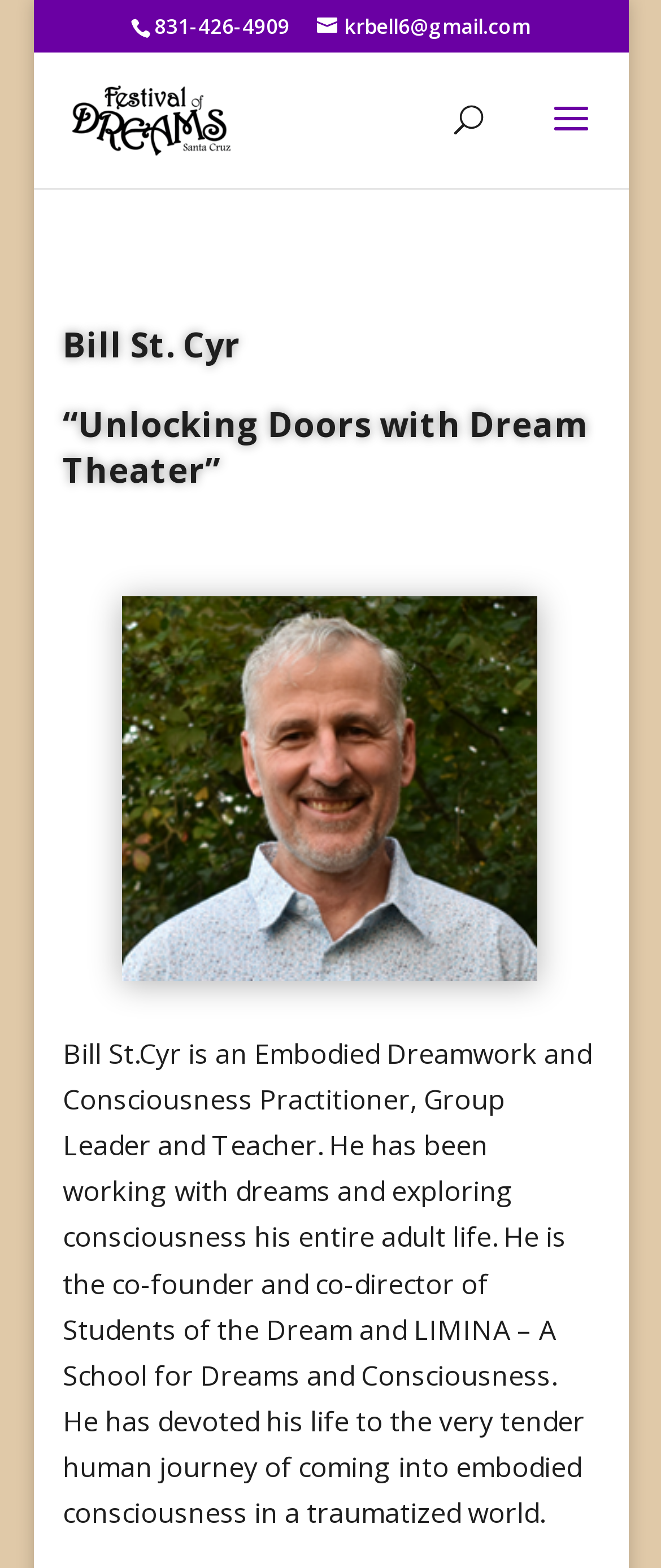Please give a succinct answer using a single word or phrase:
What is the name of the festival mentioned on the webpage?

Santa Cruz Festival of Dreams